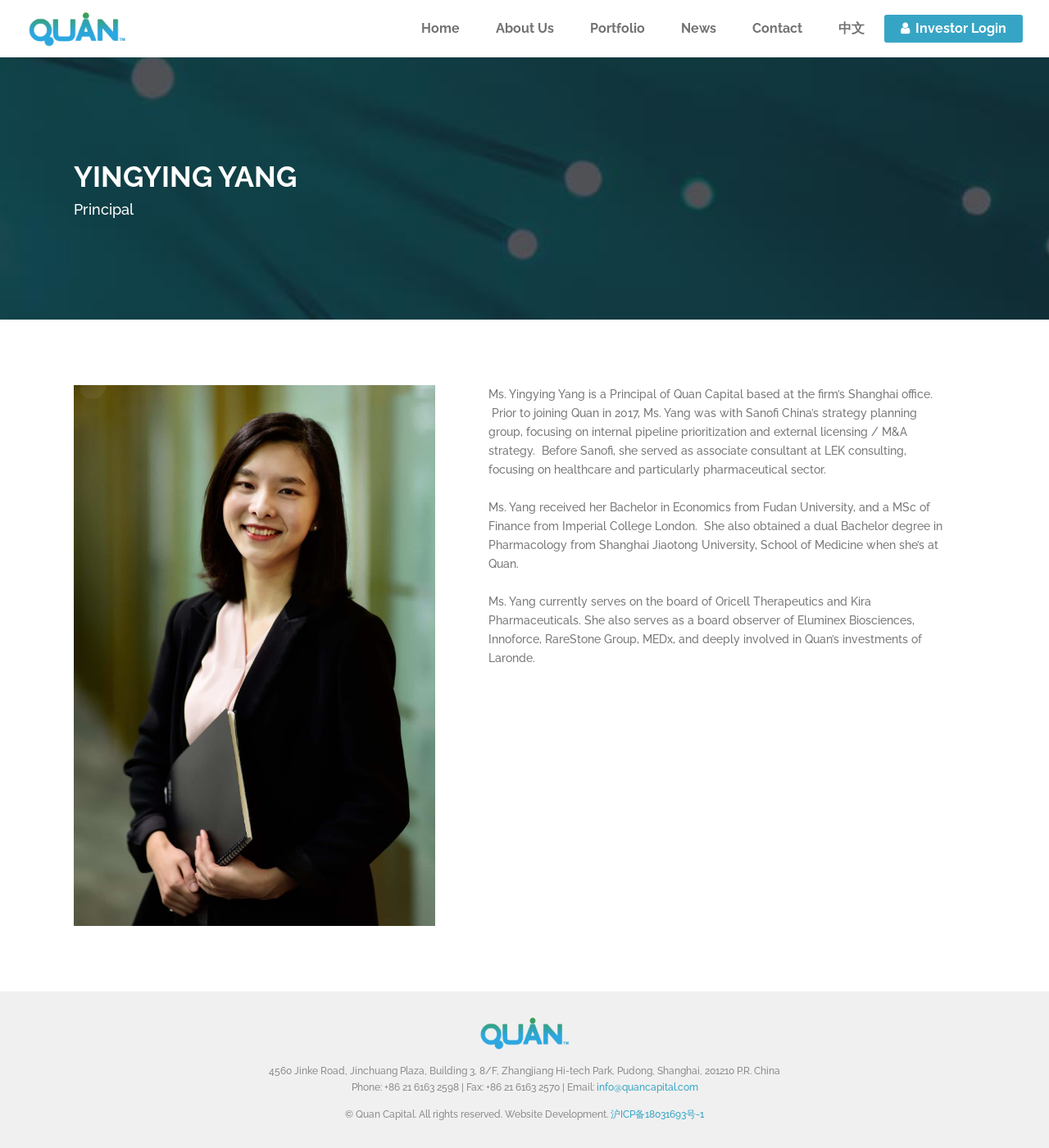Determine the bounding box for the described UI element: "Investor Login".

[0.843, 0.0, 0.975, 0.05]